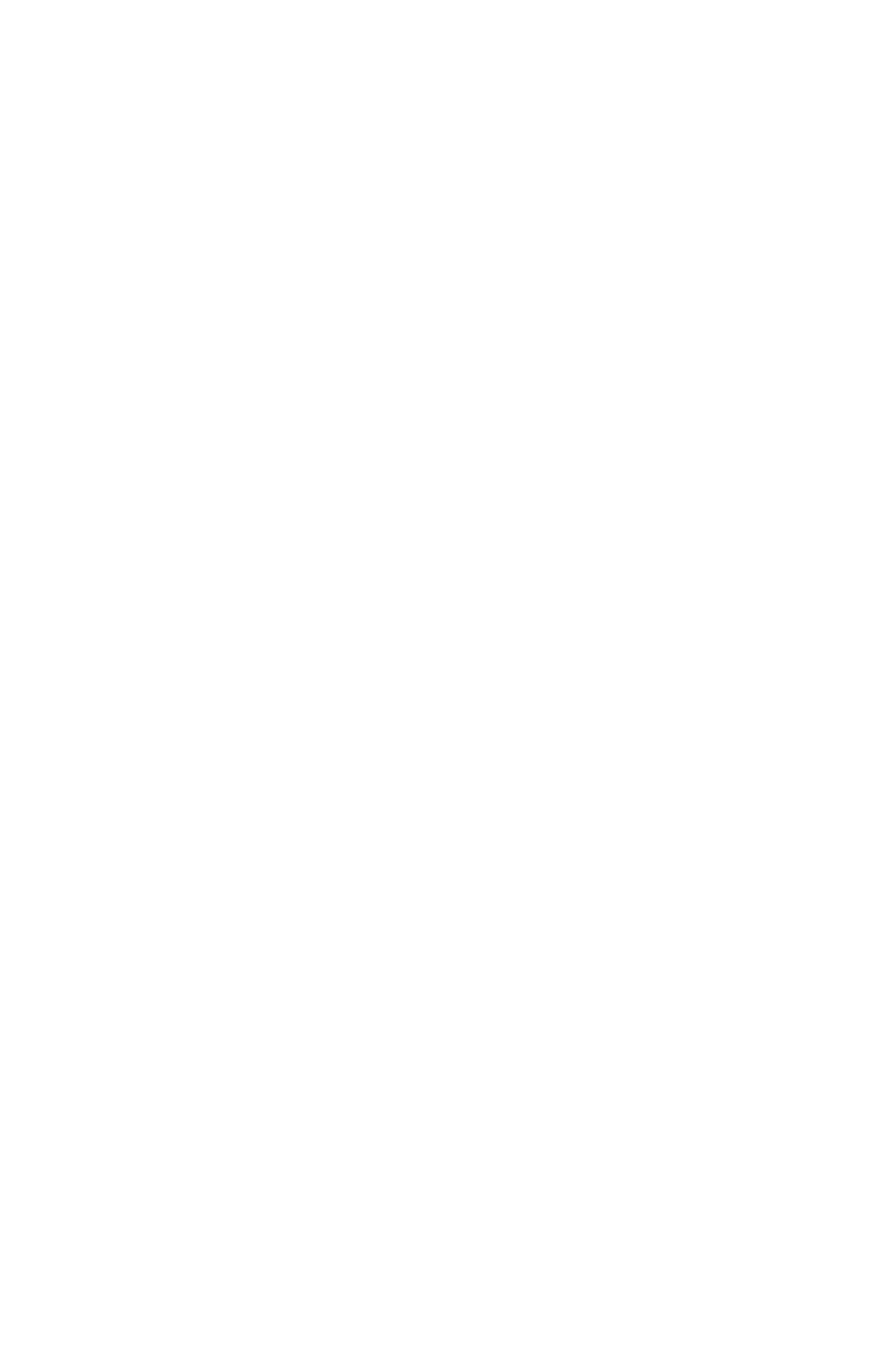Please find and report the primary heading text from the webpage.

I'm sorry, I can't do that.